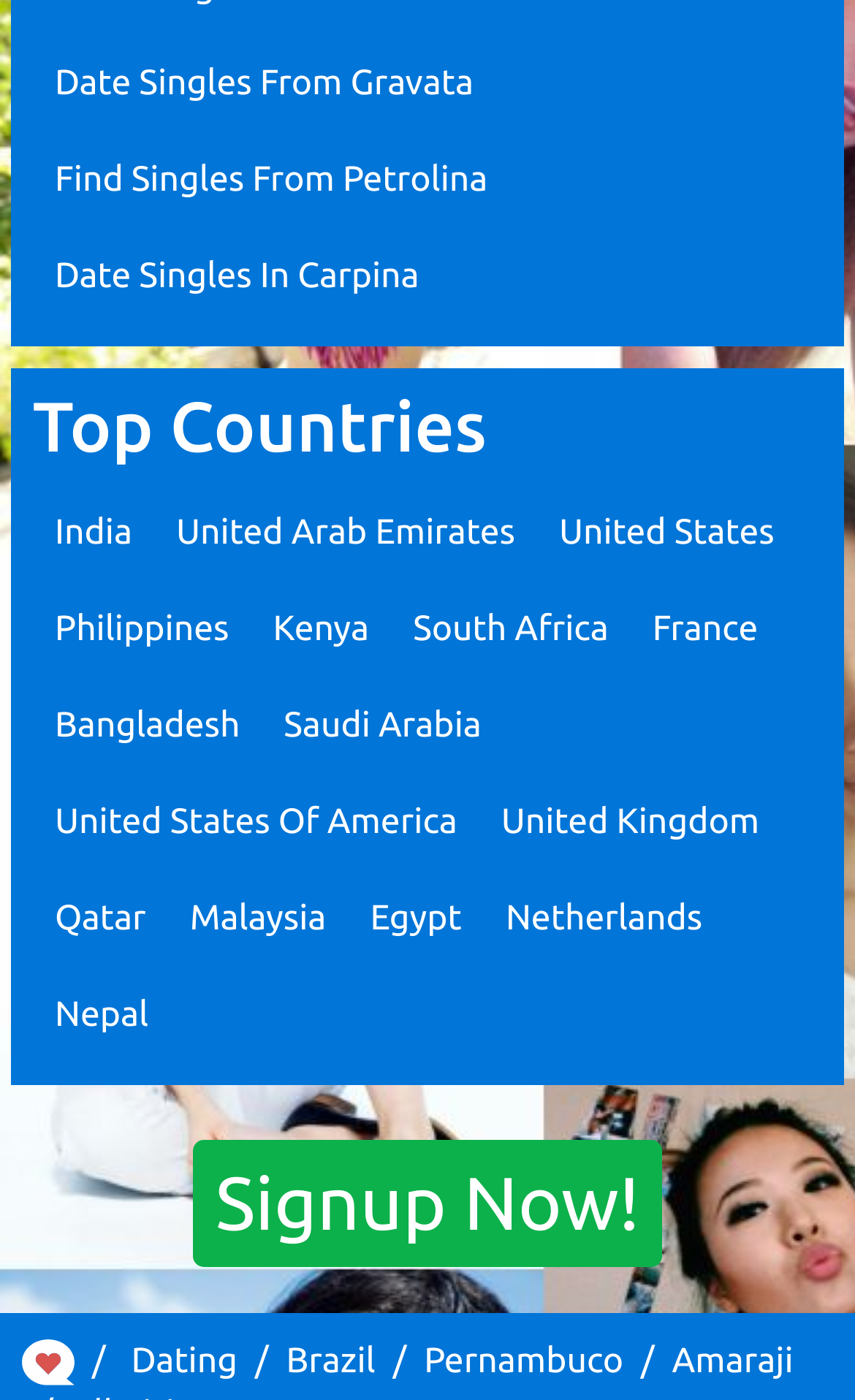Calculate the bounding box coordinates of the UI element given the description: "Date Singles In Carpina".

[0.064, 0.183, 0.49, 0.212]